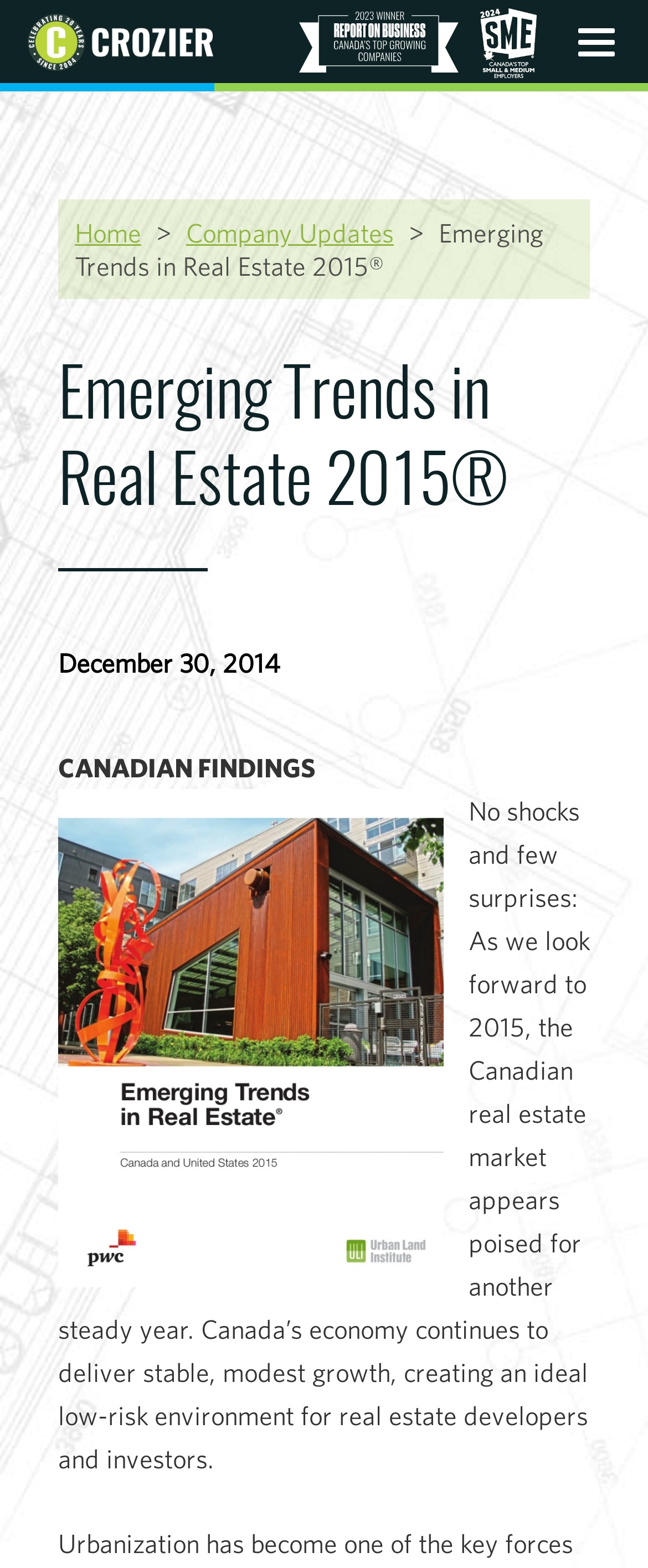Identify the bounding box coordinates for the UI element described as follows: logged in. Use the format (top-left x, top-left y, bottom-right x, bottom-right y) and ensure all values are floating point numbers between 0 and 1.

None